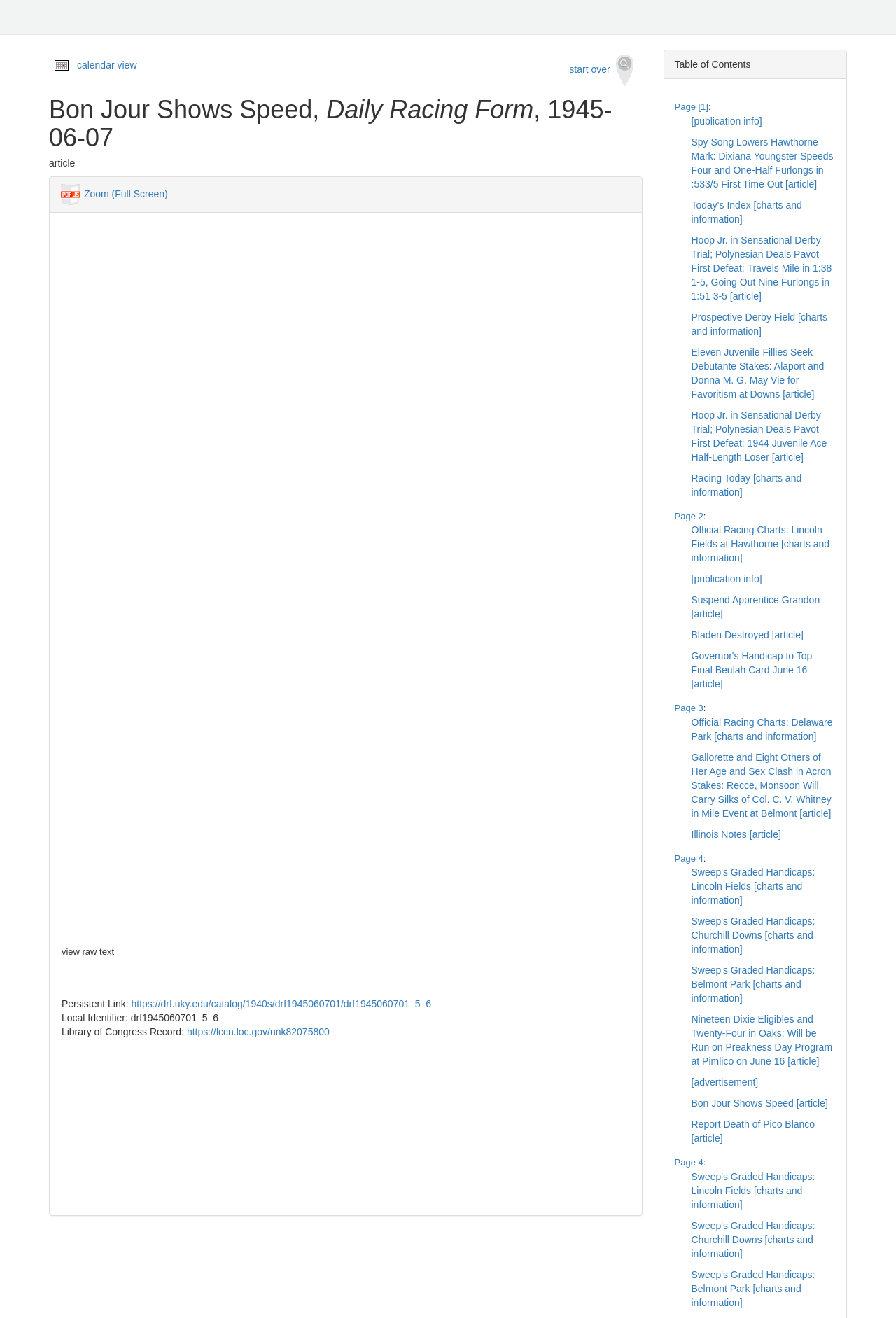Identify the bounding box for the UI element described as: "Page 2". Ensure the coordinates are four float numbers between 0 and 1, formatted as [left, top, right, bottom].

[0.753, 0.387, 0.785, 0.395]